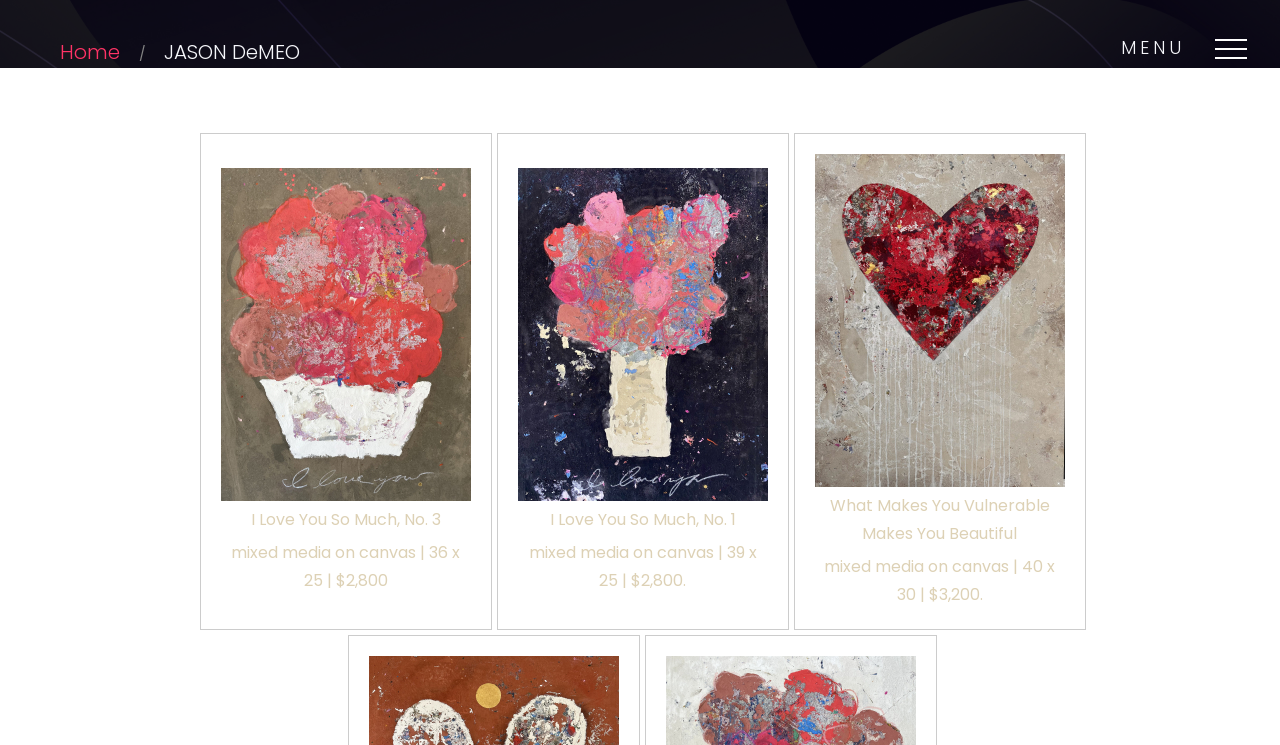Given the webpage screenshot, identify the bounding box of the UI element that matches this description: "Home".

[0.047, 0.051, 0.094, 0.089]